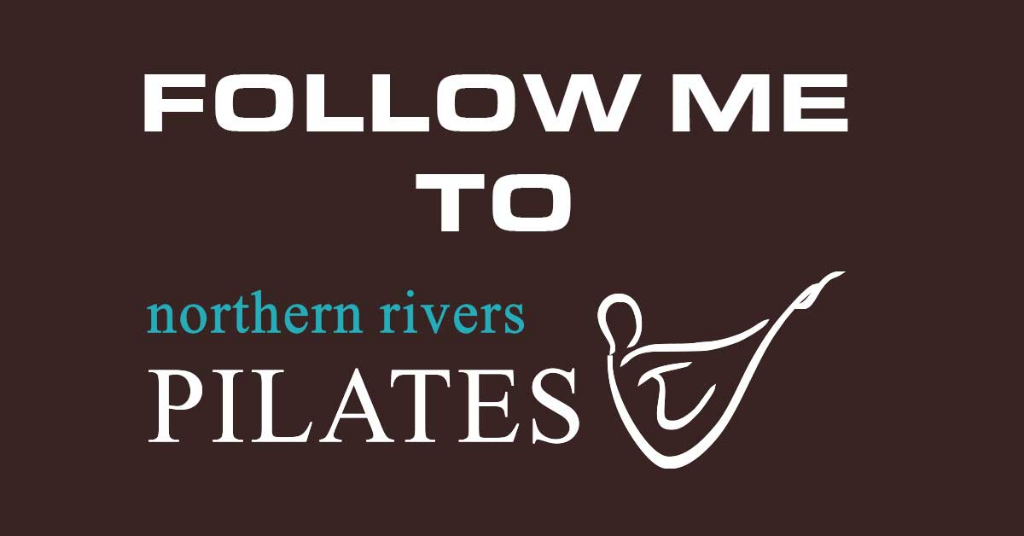What is the color of the 'northern rivers' phrase?
Based on the image, answer the question with a single word or brief phrase.

turquoise